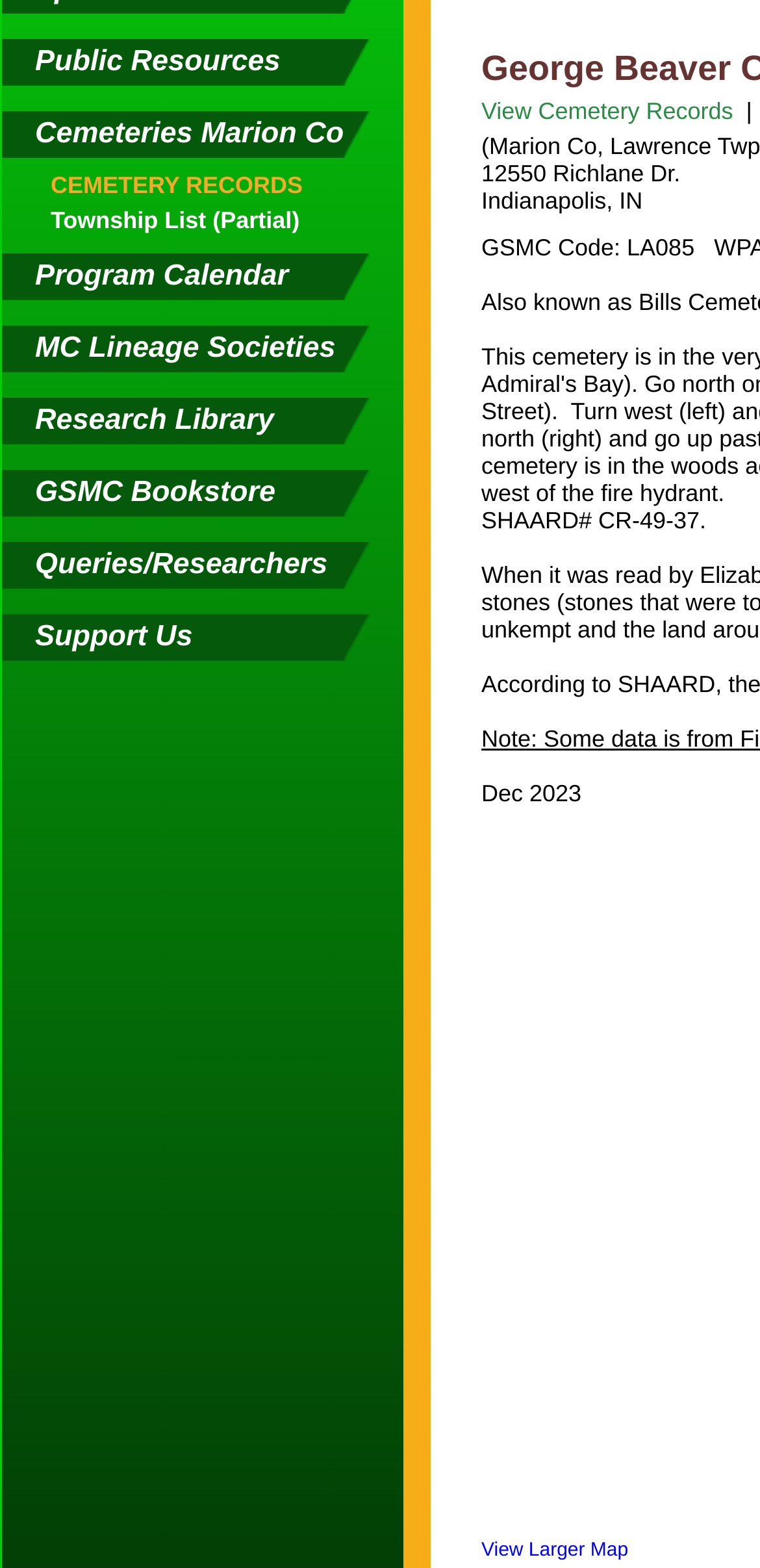From the webpage screenshot, predict the bounding box of the UI element that matches this description: "Public Resources".

[0.003, 0.025, 0.531, 0.058]